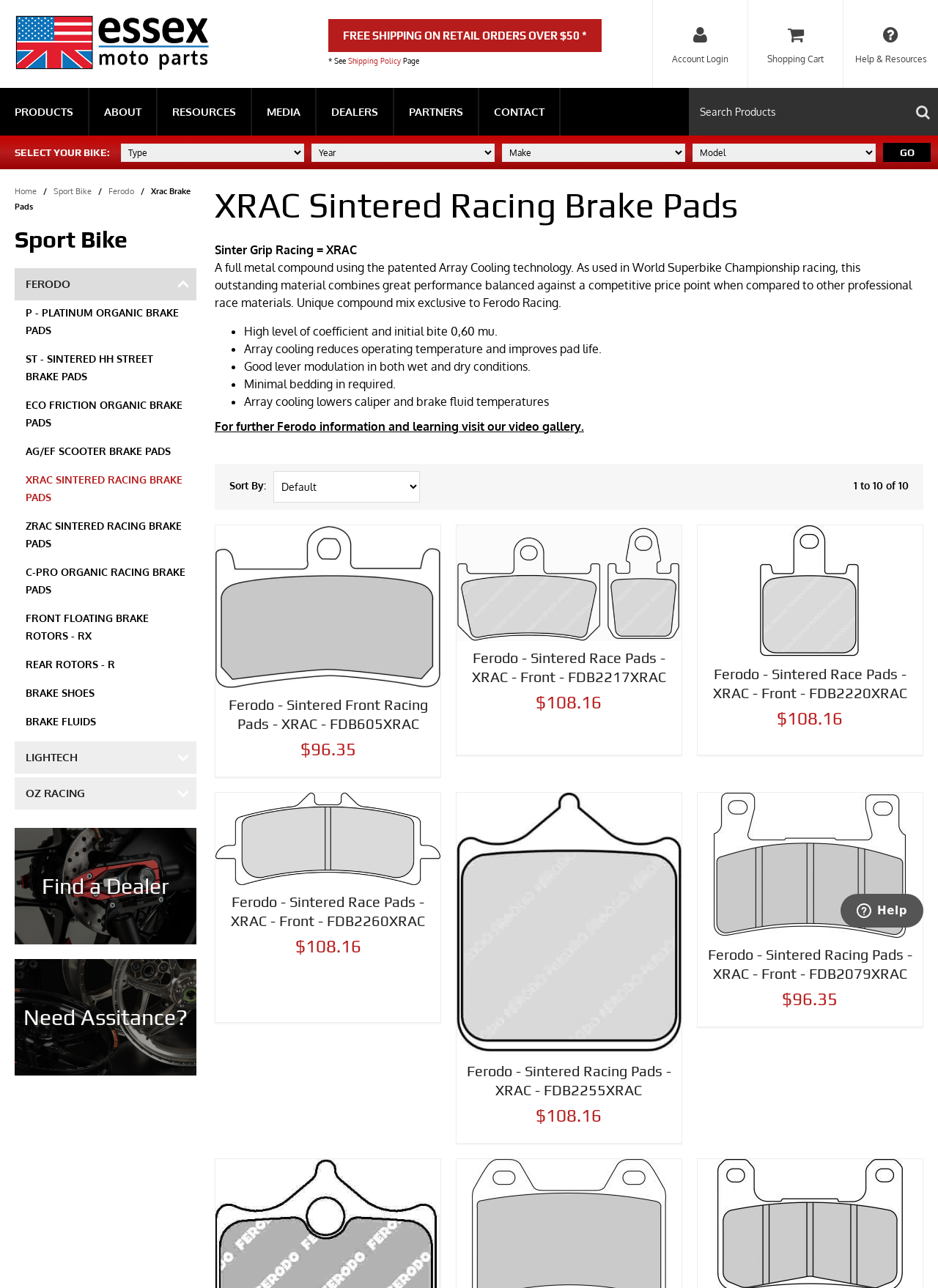For the following element description, predict the bounding box coordinates in the format (top-left x, top-left y, bottom-right x, bottom-right y). All values should be floating point numbers between 0 and 1. Description: Rear Rotors - R

[0.016, 0.506, 0.209, 0.526]